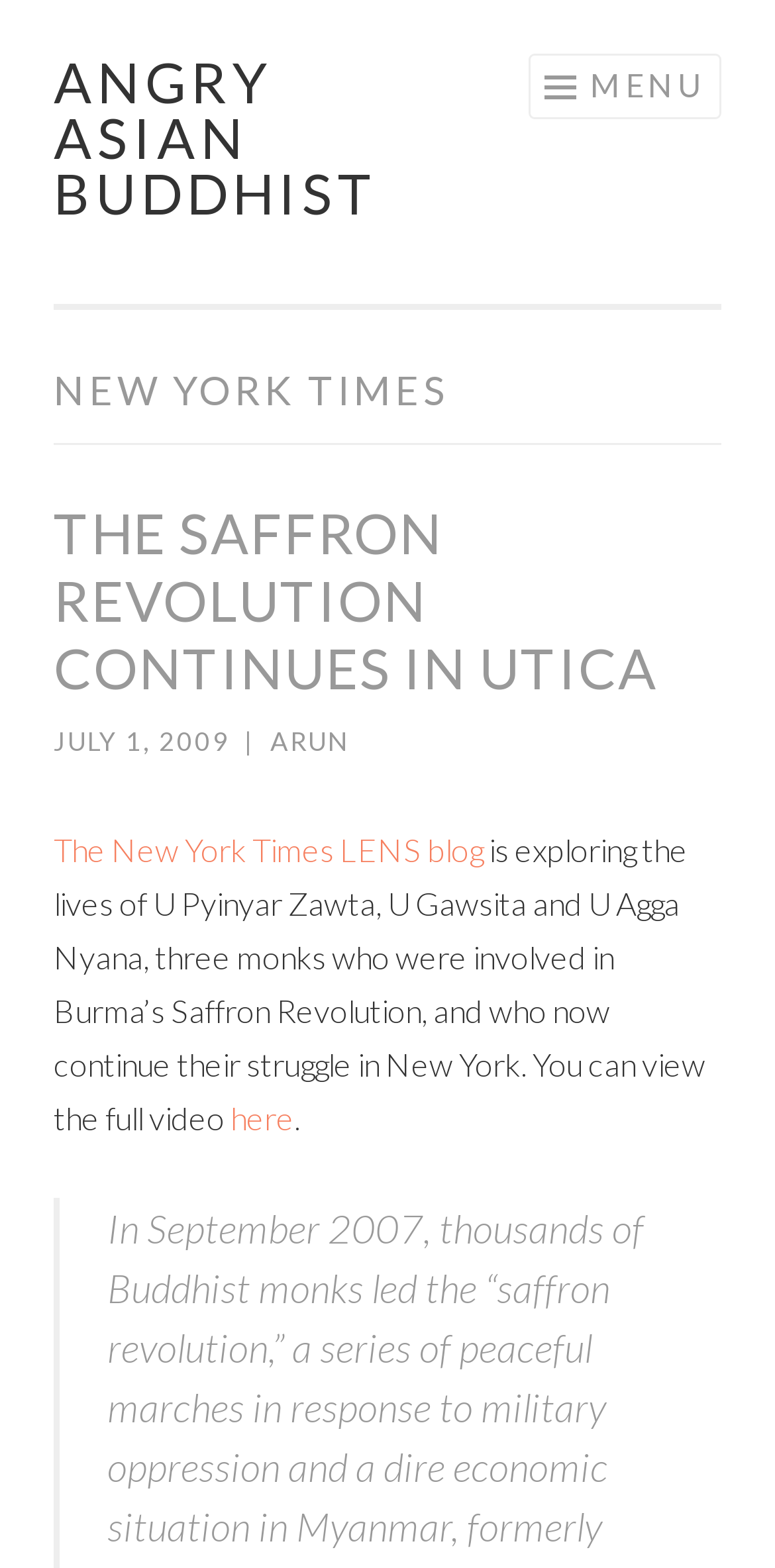Please provide the main heading of the webpage content.

ANGRY ASIAN BUDDHIST